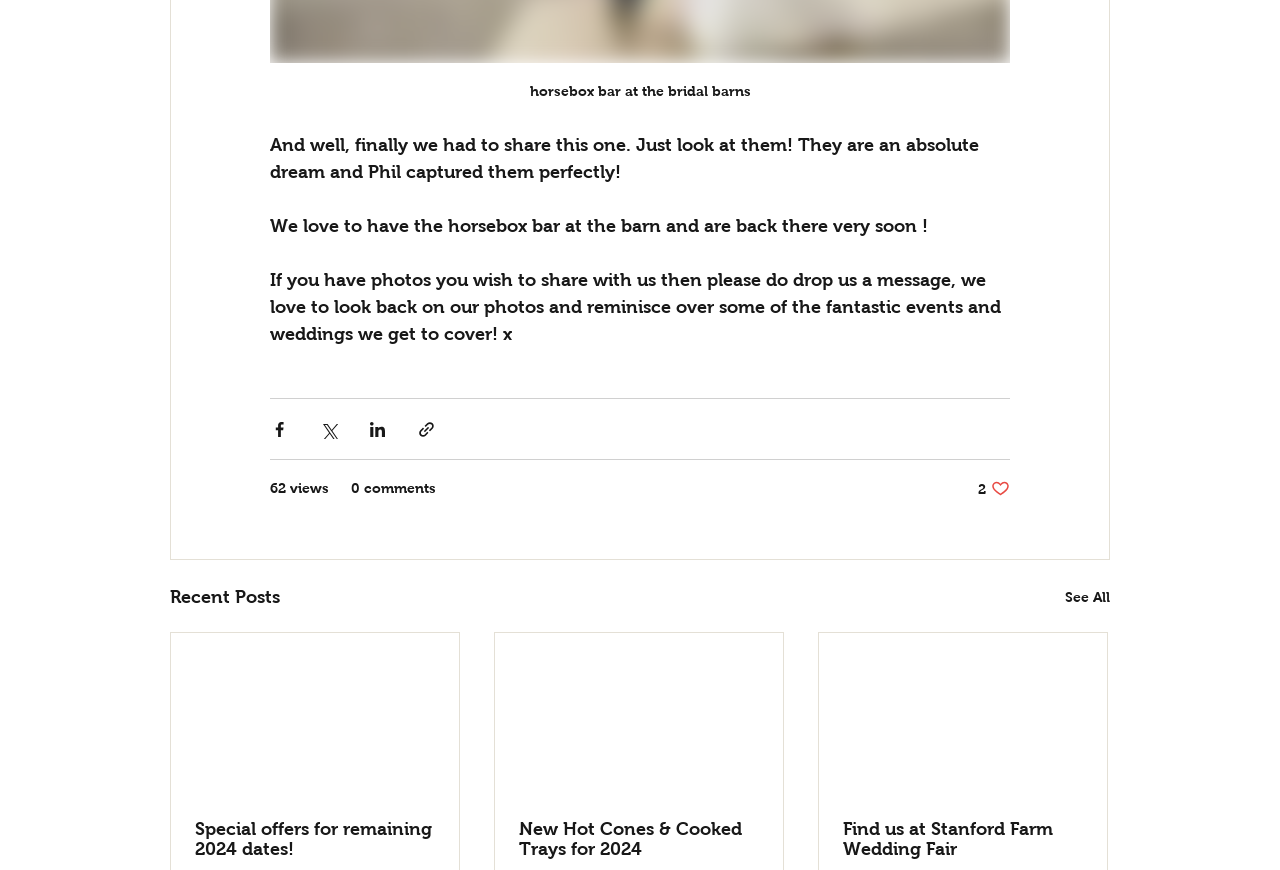What is the content of the first static text?
Answer the question based on the image using a single word or a brief phrase.

And well, finally we had to share this one.